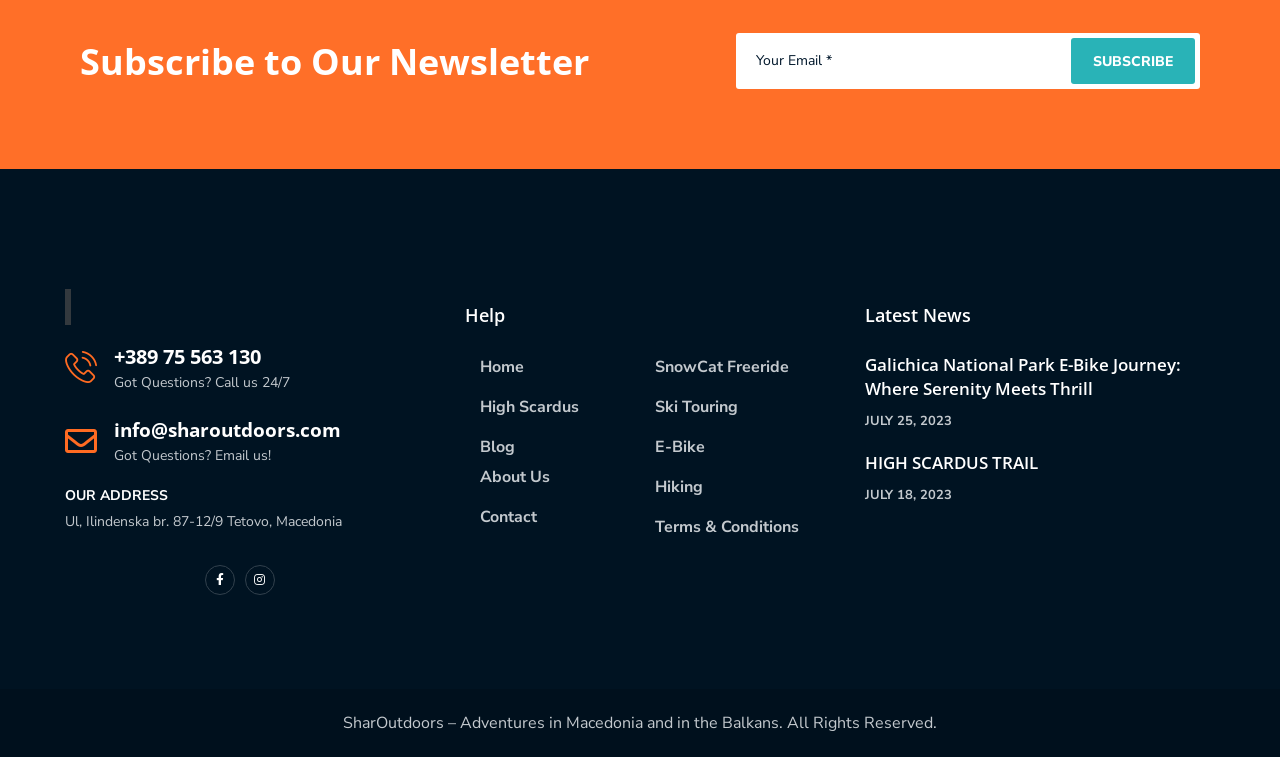Identify the bounding box coordinates for the element you need to click to achieve the following task: "Subscribe to the newsletter". Provide the bounding box coordinates as four float numbers between 0 and 1, in the form [left, top, right, bottom].

[0.575, 0.043, 0.938, 0.162]